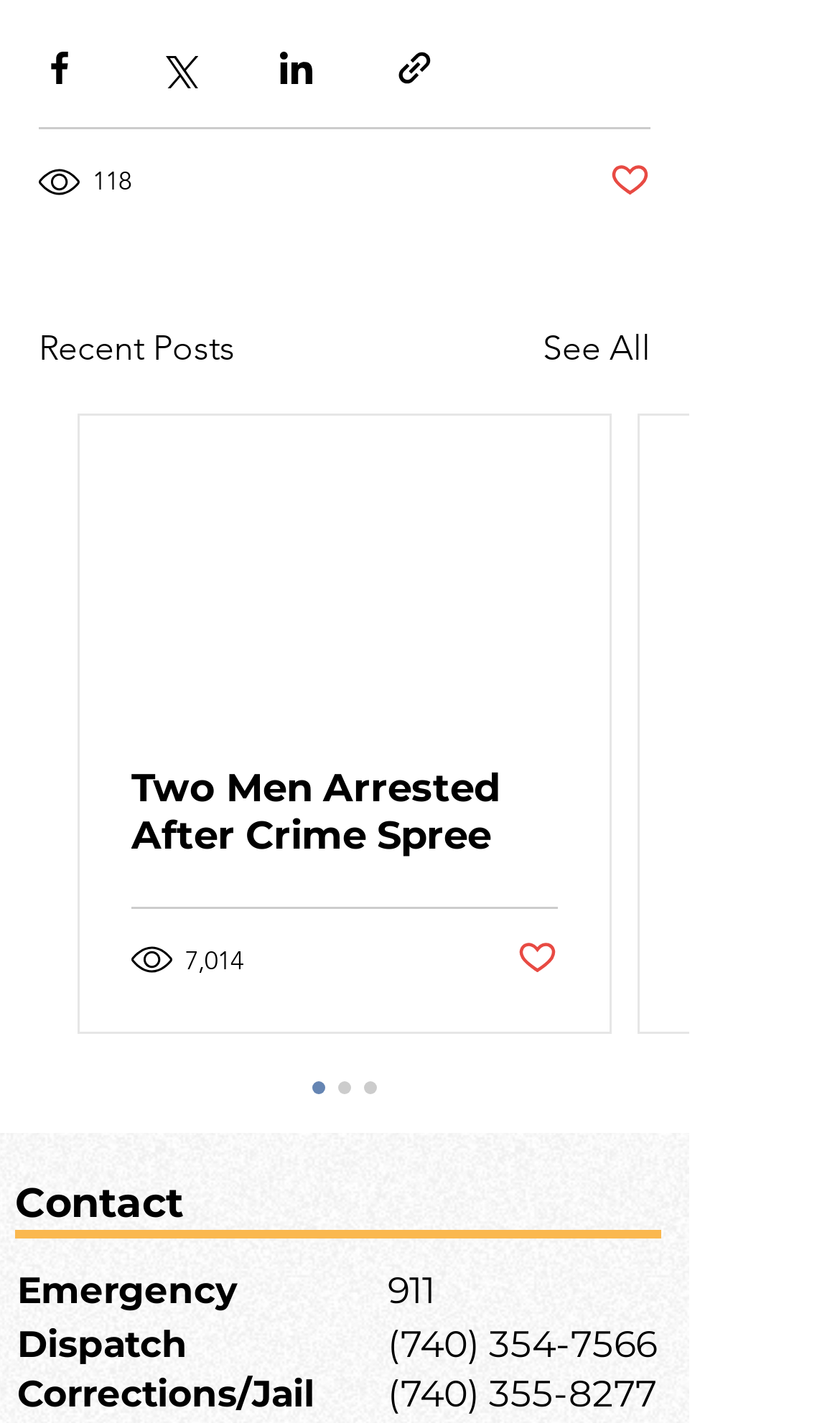Please identify the coordinates of the bounding box for the clickable region that will accomplish this instruction: "Contact us".

[0.018, 0.828, 0.349, 0.863]